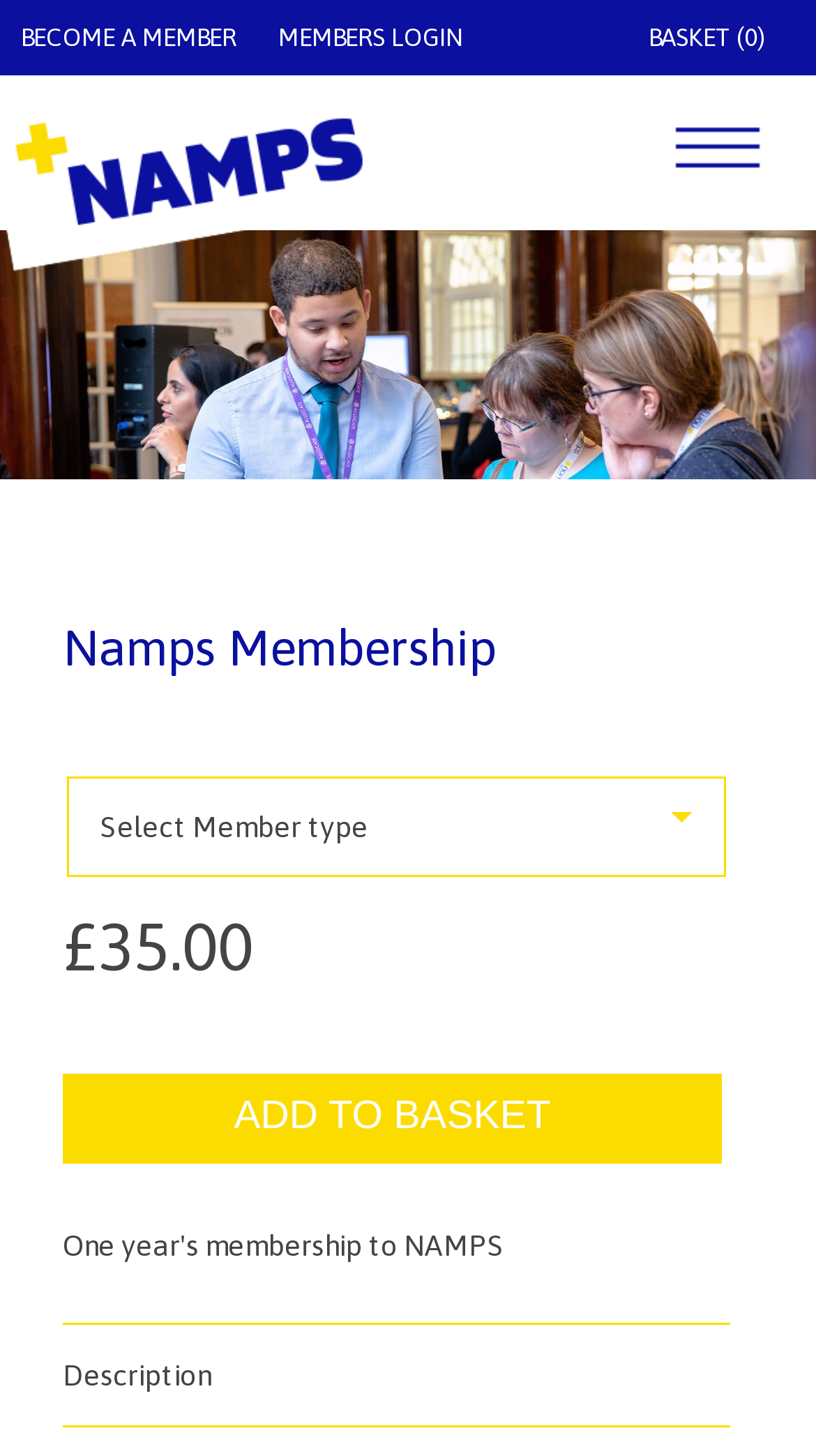Show the bounding box coordinates for the HTML element as described: "alt="NAMPS"".

[0.0, 0.08, 0.528, 0.187]